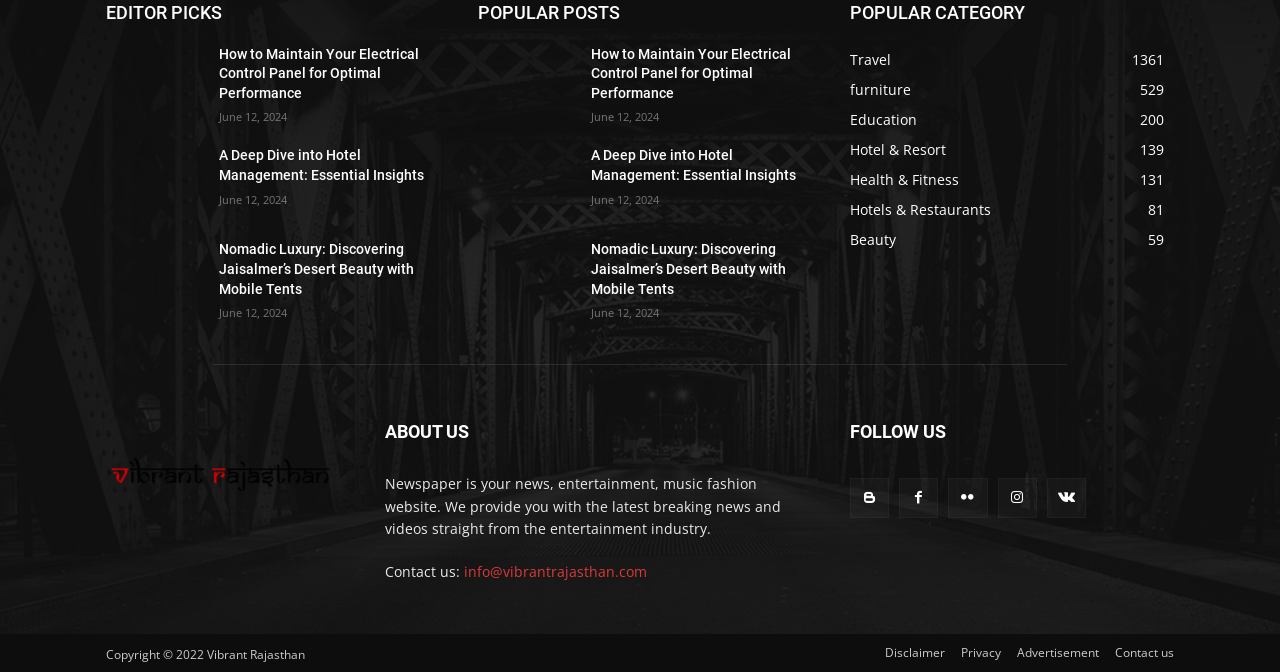Answer the question using only one word or a concise phrase: What is the email address to contact the website?

info@vibrantrajasthan.com